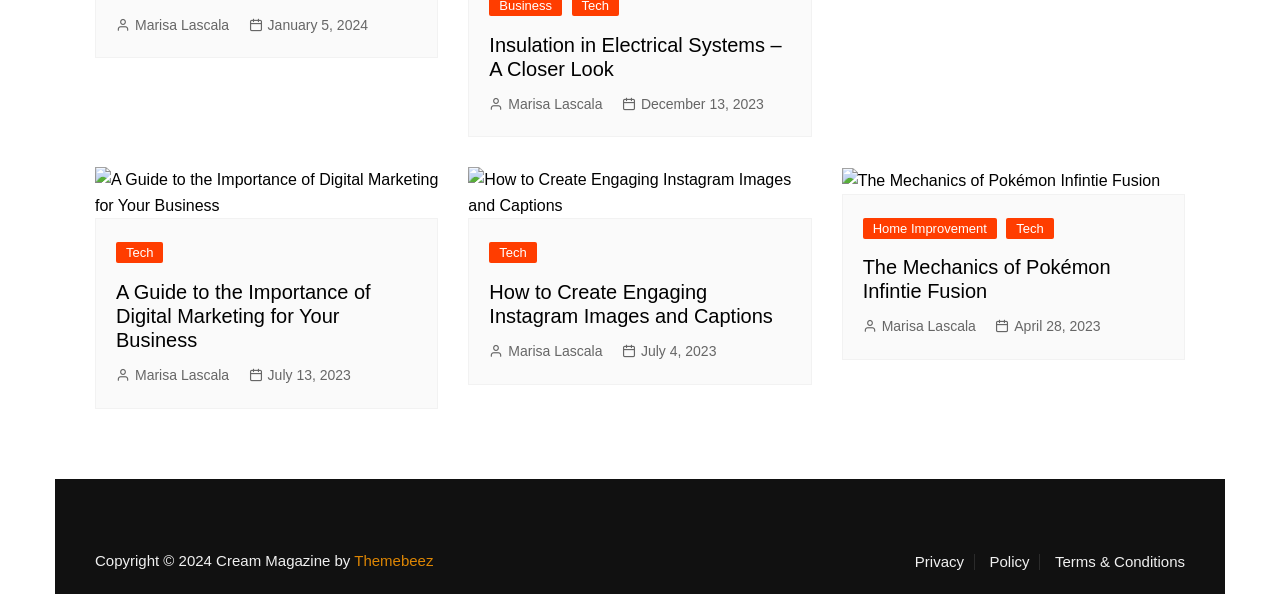What is the name of the magazine?
Based on the image content, provide your answer in one word or a short phrase.

Cream Magazine